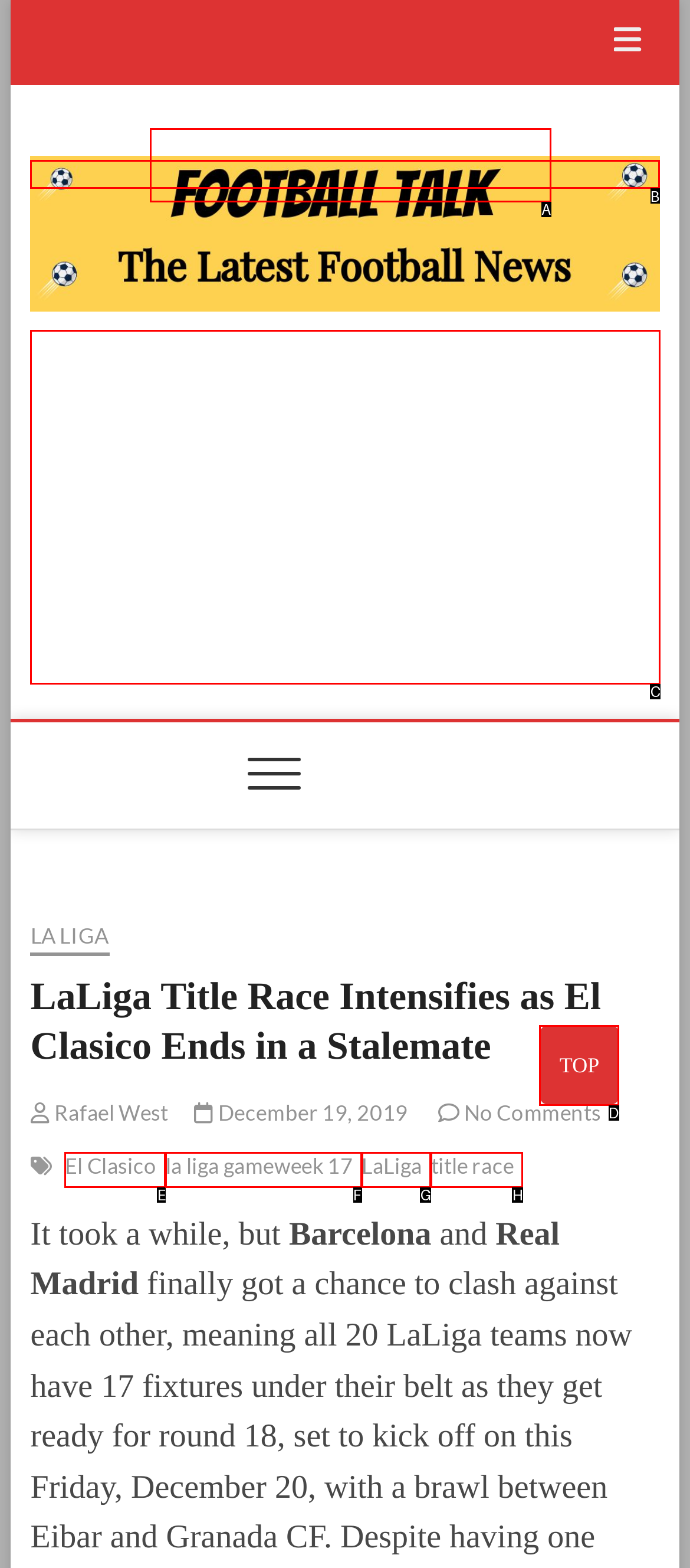Determine which HTML element to click on in order to complete the action: Scroll to the top of the page.
Reply with the letter of the selected option.

D